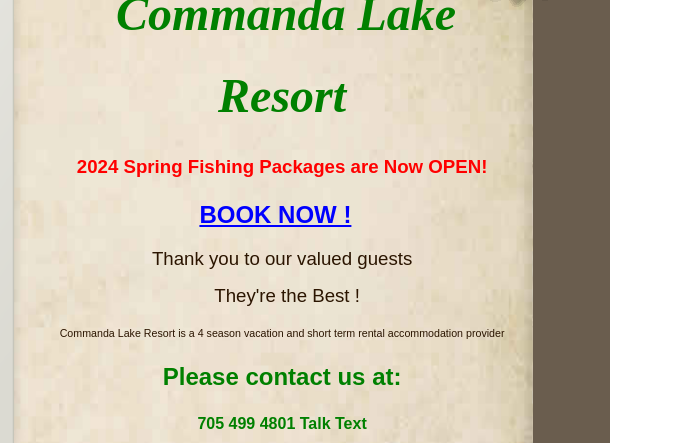Carefully observe the image and respond to the question with a detailed answer:
Does the resort cater to only one season?

According to the caption, Commanda Lake Resort caters to all seasons, providing short-term rental accommodations, which implies that it is not limited to a single season.